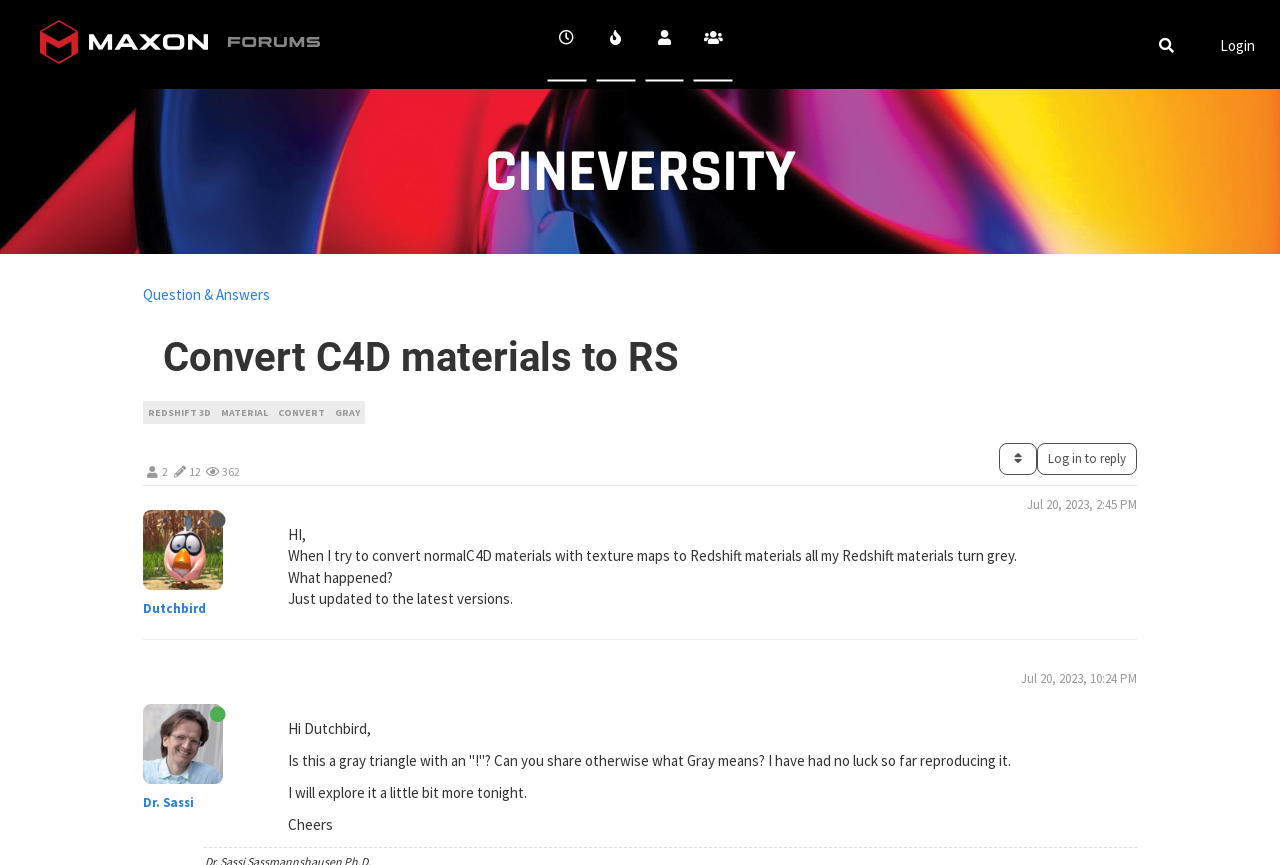Produce an extensive caption that describes everything on the webpage.

This webpage appears to be a forum discussion thread on the Cineversity Forums website. At the top, there is a heading "CINEVERSITY" with a Maxon logo image to the left. Below the heading, there are several links, including "Login" and a search bar with a magnifying glass icon. 

To the right of the search bar, there are four social media links represented by icons. Below these links, there is a heading "Convert C4D materials to RS" which seems to be the title of the discussion thread. 

Underneath the title, there are several links related to the topic, including "Question & Answers", "REDSHIFT 3D", "MATERIAL", "CONVERT", and "GRAY". 

On the left side of the page, there is a section displaying information about the discussion thread, including the number of posters, posts, views, and a button to reply to the thread. 

Below this section, there are two posts from users "Dutchbird" and "Dr. Sassi". Each post includes the user's name, a small image of the user, and their online status. The posts themselves are displayed in a block of text, with the user's message broken up into multiple lines. 

The first post from "Dutchbird" asks a question about converting normal C4D materials with texture maps to Redshift materials, and why all the Redshift materials turn grey. The second post from "Dr. Sassi" responds to the question, asking for clarification on what is meant by "gray" and offering to explore the issue further.